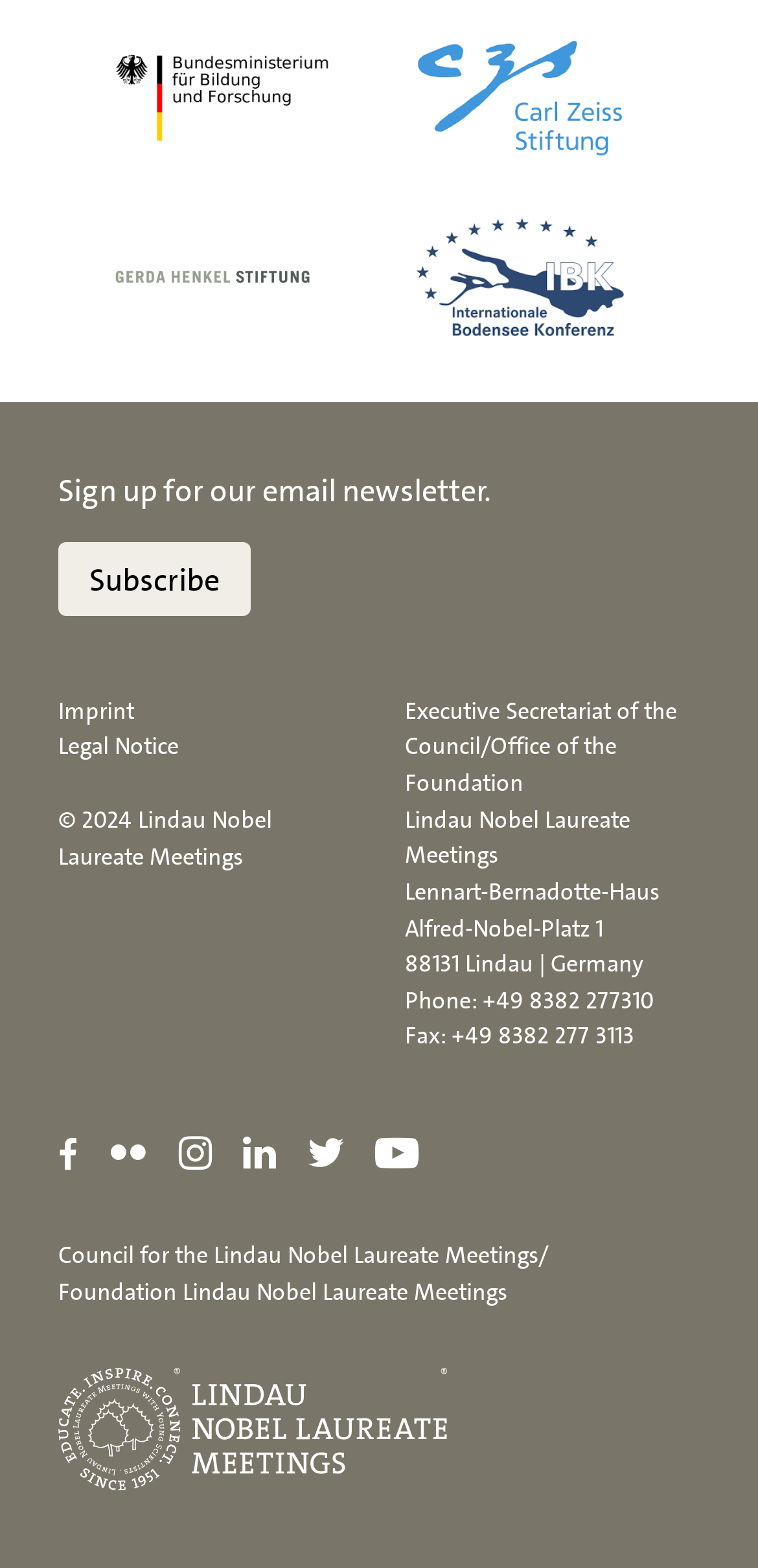What is the phone number of the Executive Secretariat of the Council/Office of the Foundation?
Give a single word or phrase answer based on the content of the image.

+49 8382 277310